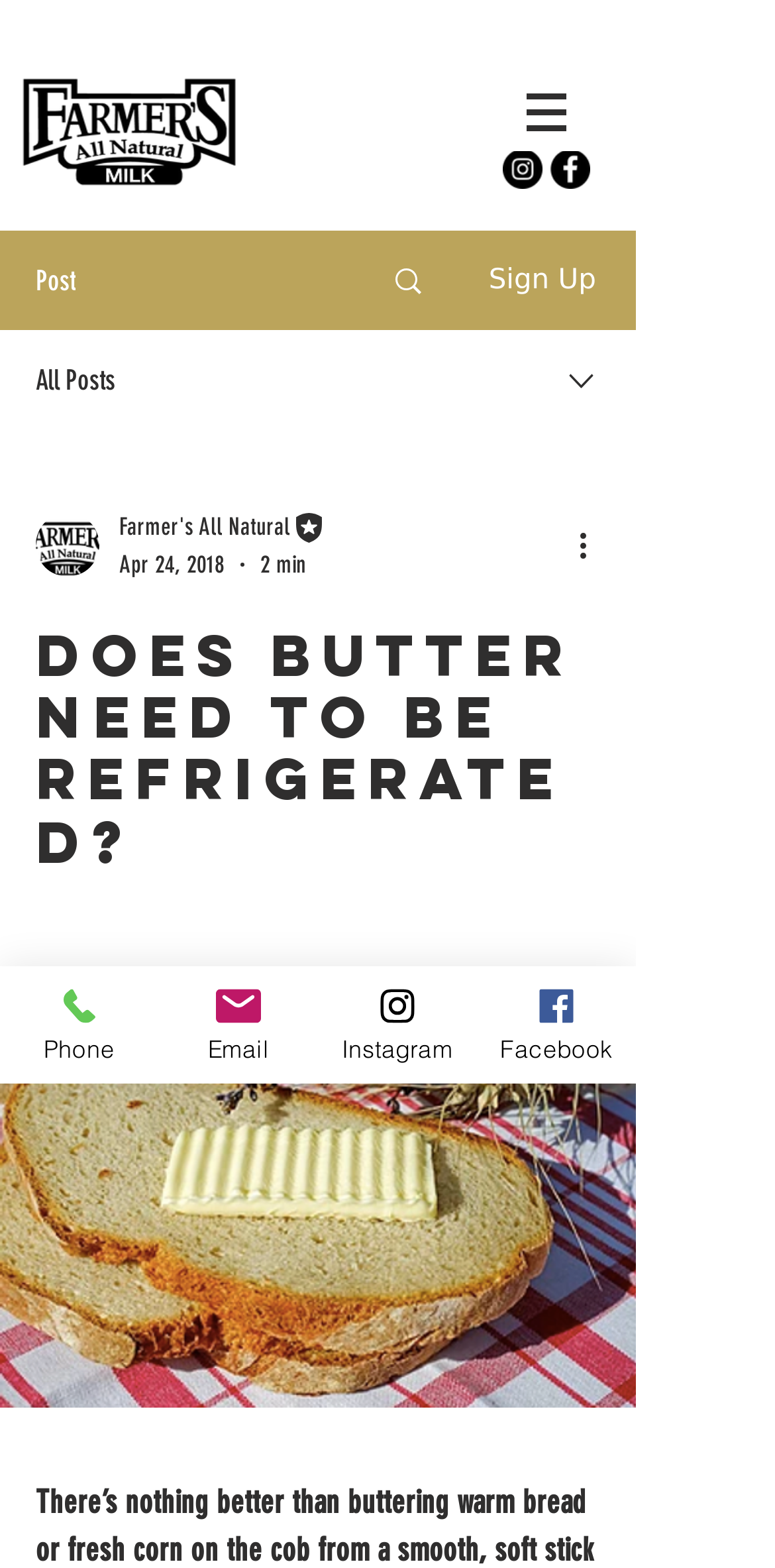Please specify the bounding box coordinates of the clickable region to carry out the following instruction: "Click the Post link". The coordinates should be four float numbers between 0 and 1, in the format [left, top, right, bottom].

[0.466, 0.148, 0.589, 0.209]